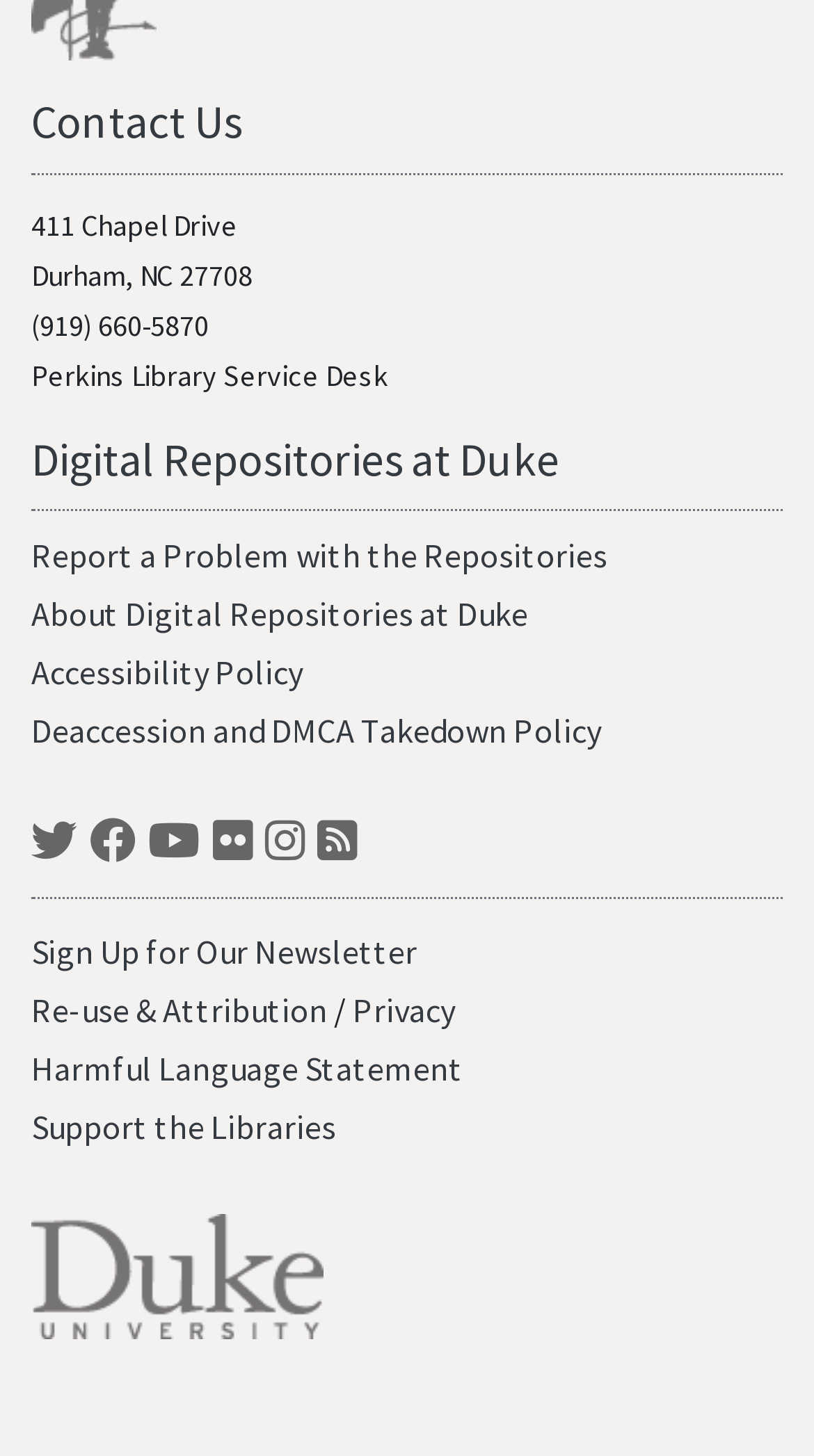Locate the bounding box coordinates of the element I should click to achieve the following instruction: "Visit Digital Repositories at Duke".

[0.038, 0.295, 0.687, 0.335]